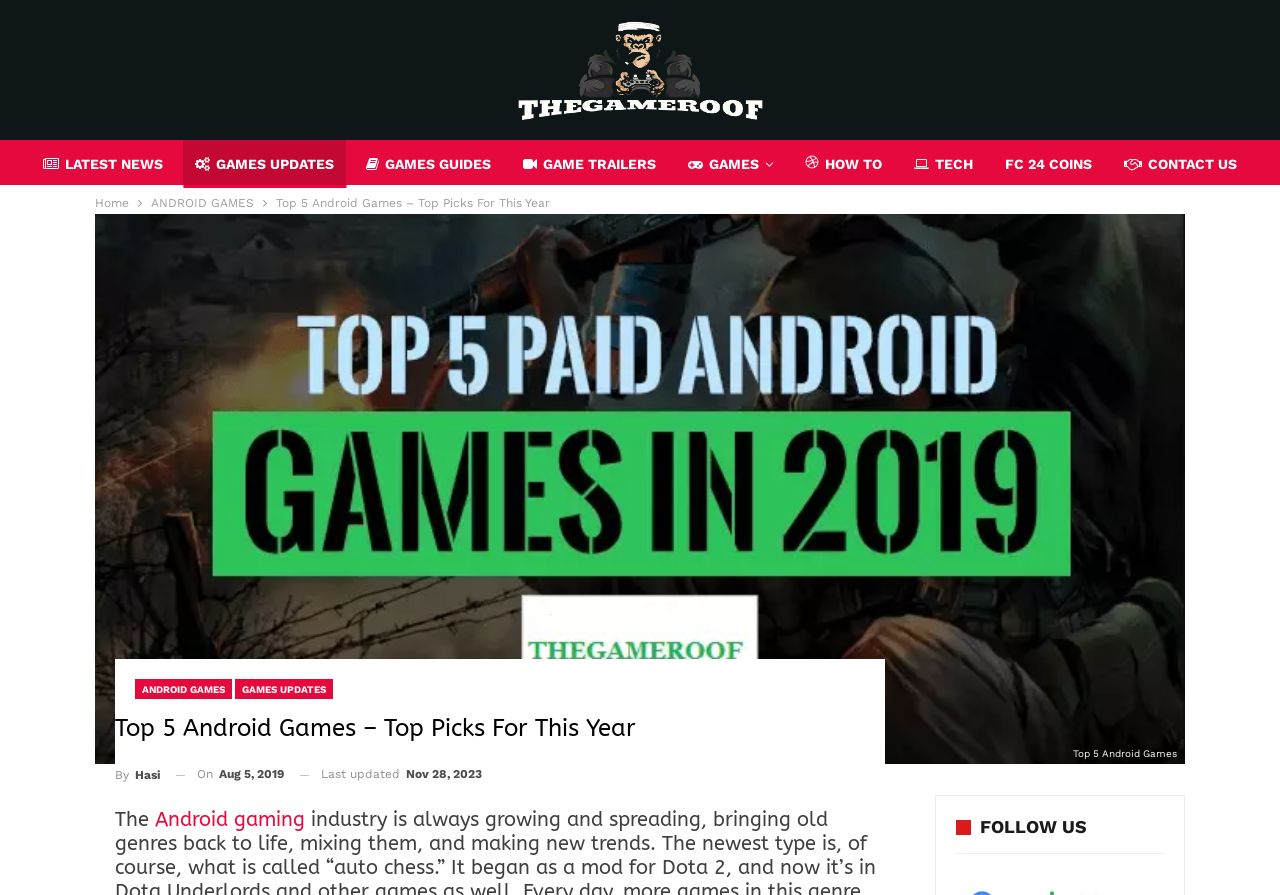What is the name of the website?
Give a comprehensive and detailed explanation for the question.

I determined the answer by looking at the top-left corner of the webpage, where the logo and website name 'THEGAMEROOF' is located.